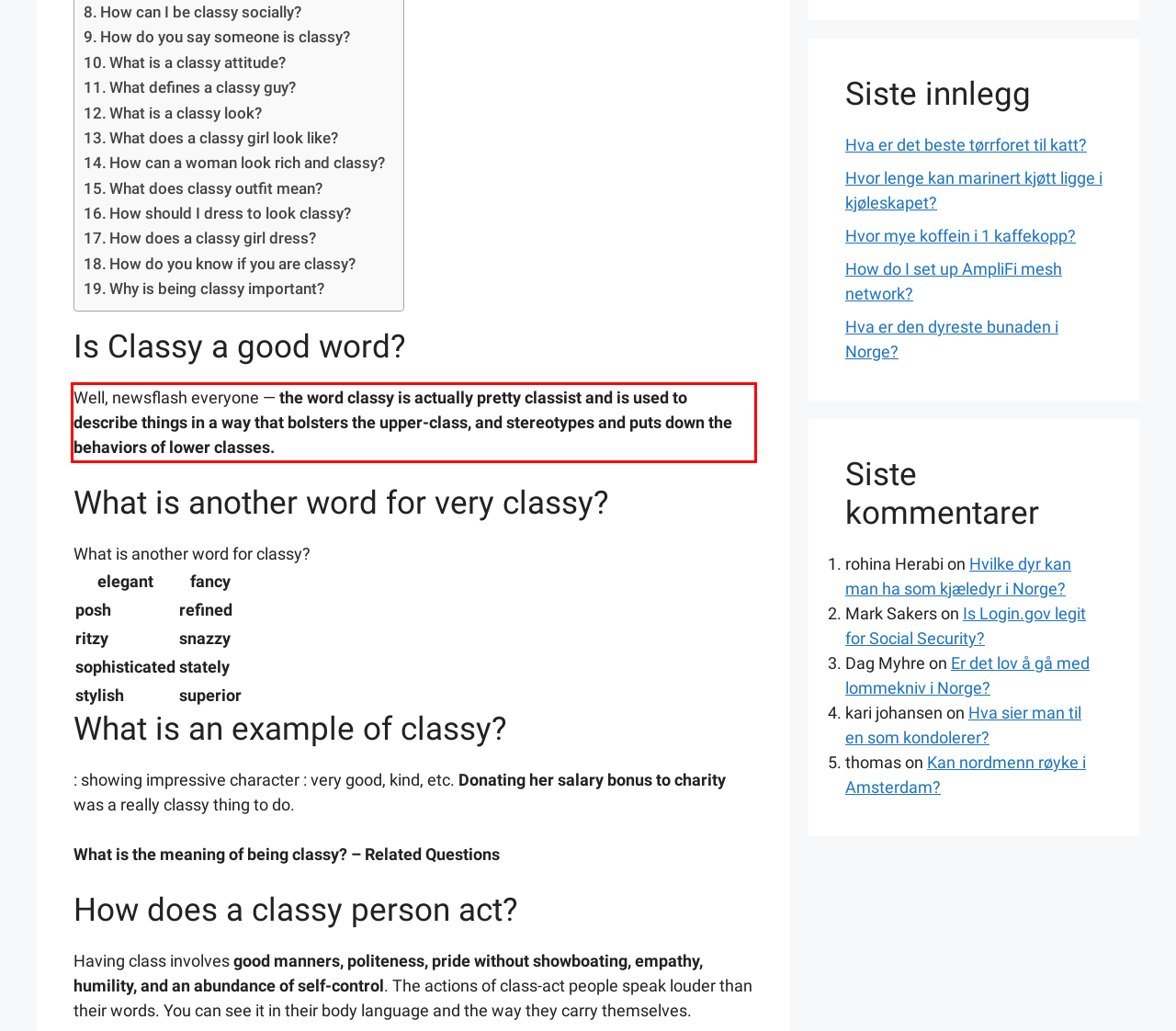You are provided with a screenshot of a webpage that includes a red bounding box. Extract and generate the text content found within the red bounding box.

Well, newsflash everyone — the word classy is actually pretty classist and is used to describe things in a way that bolsters the upper-class, and stereotypes and puts down the behaviors of lower classes.